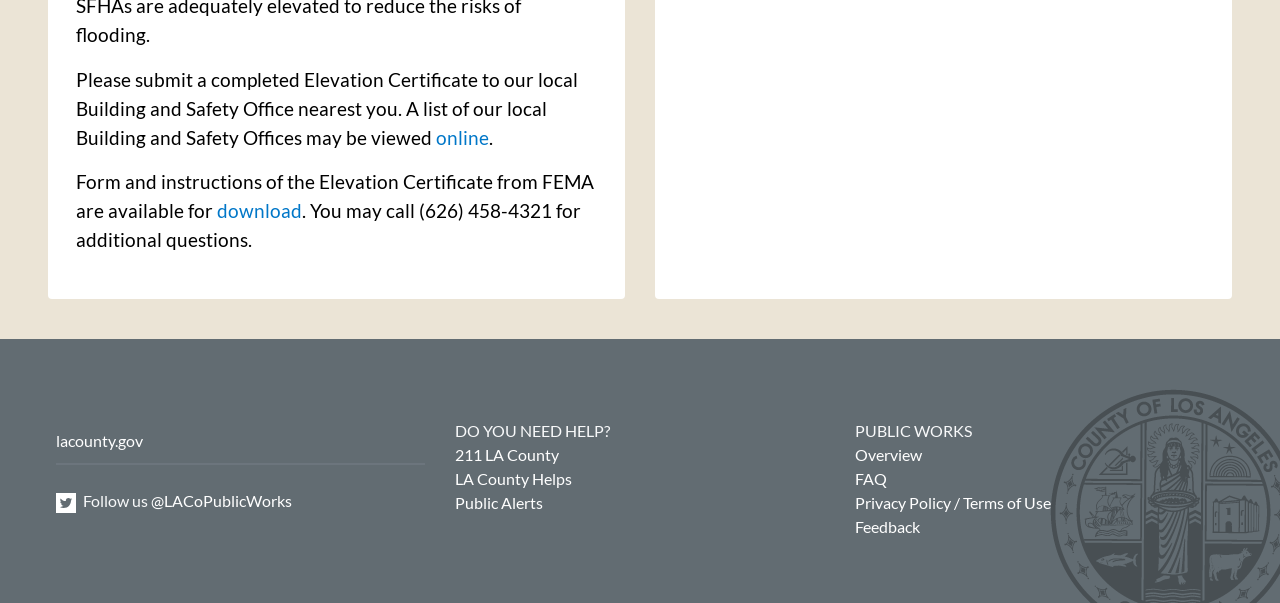Determine the bounding box coordinates of the region to click in order to accomplish the following instruction: "follow on Twitter". Provide the coordinates as four float numbers between 0 and 1, specifically [left, top, right, bottom].

[0.044, 0.817, 0.059, 0.85]